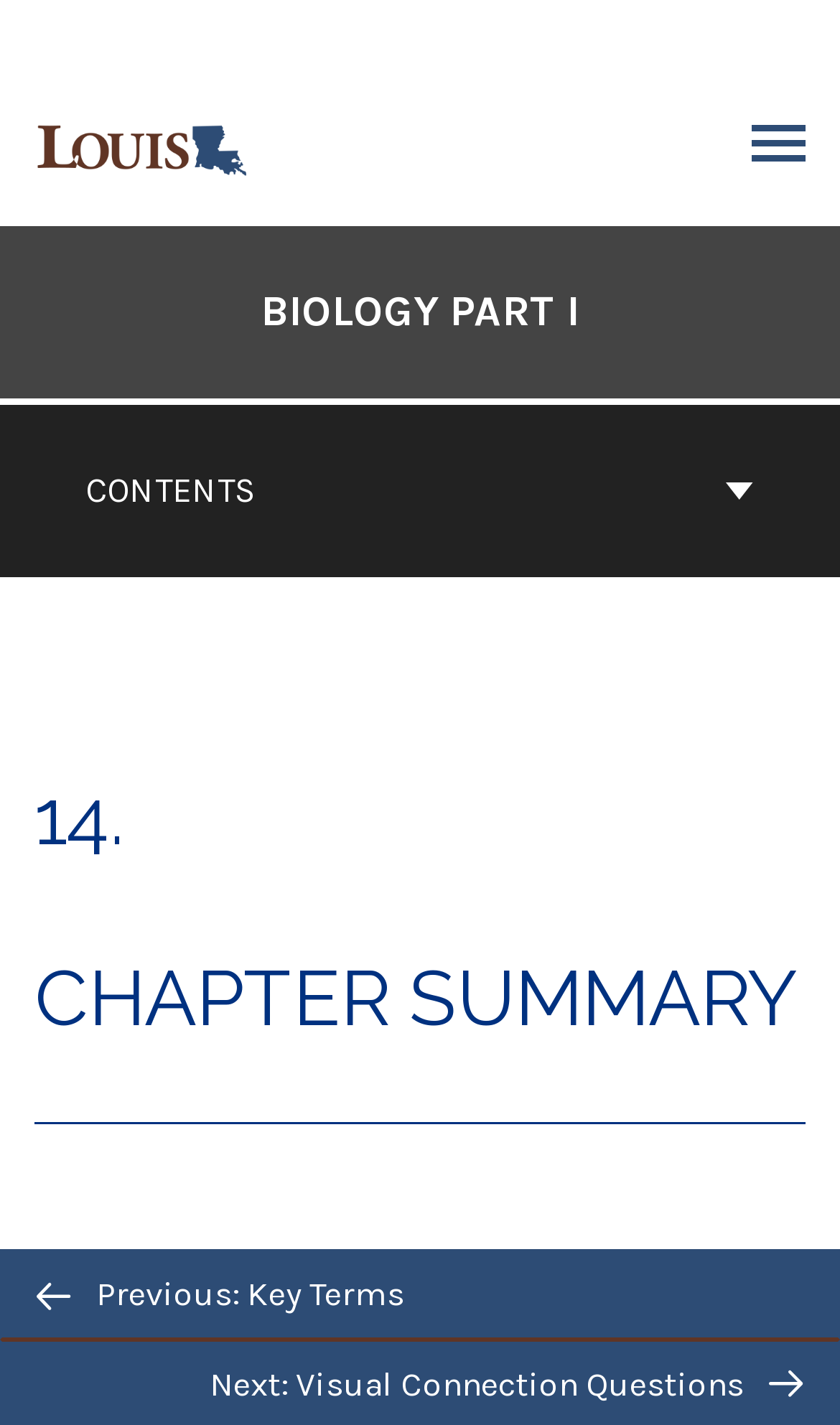What is the purpose of the 'BACK TO TOP' button?
Please ensure your answer to the question is detailed and covers all necessary aspects.

The 'BACK TO TOP' button is located at the bottom of the page, and its purpose is likely to allow users to quickly scroll back to the top of the page, especially after reading the chapter summary.